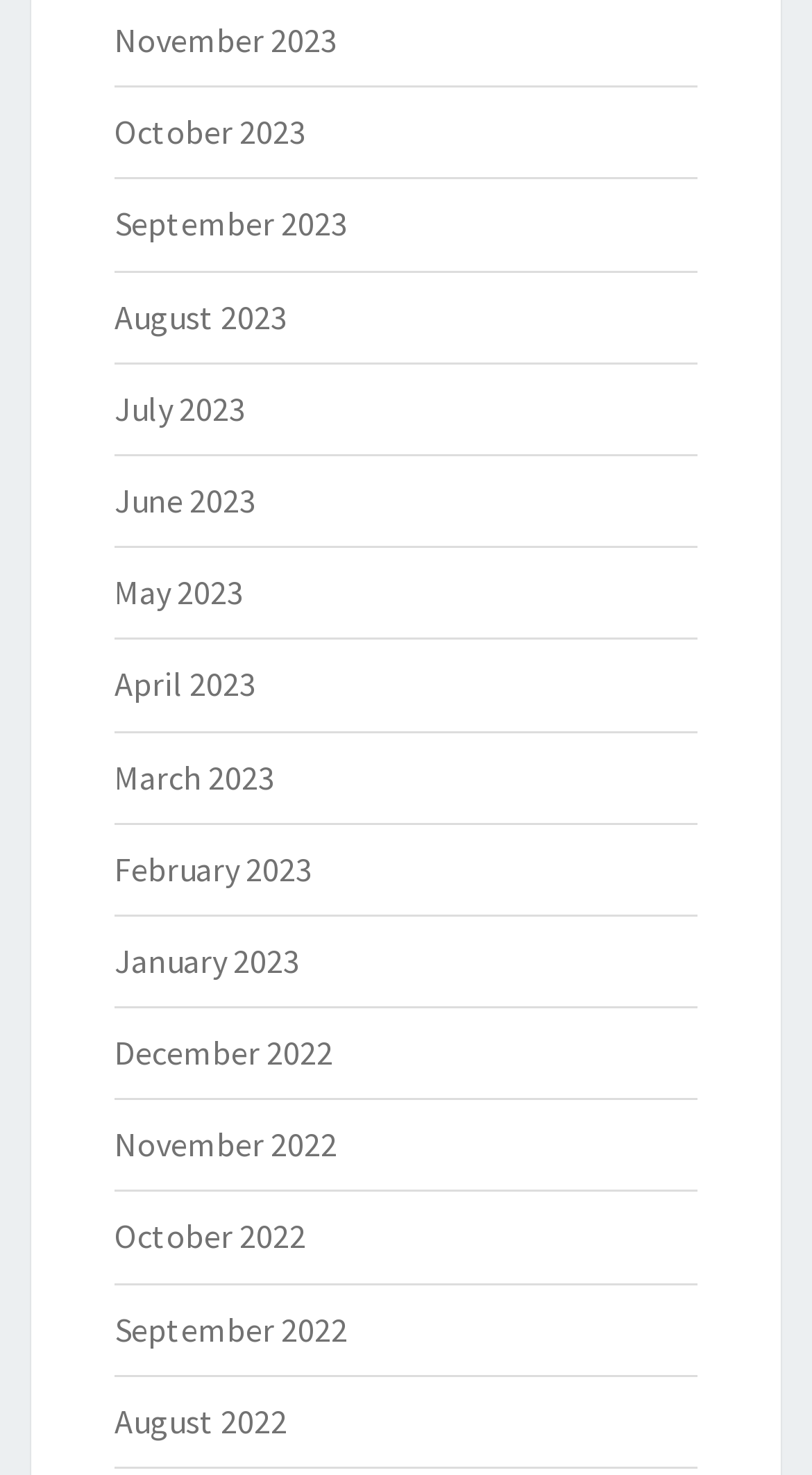What are the links on the webpage?
Based on the visual details in the image, please answer the question thoroughly.

The webpage contains a series of links with month-year format, starting from November 2023 to August 2022, which suggests that the webpage is likely an archive or a blog with monthly entries.